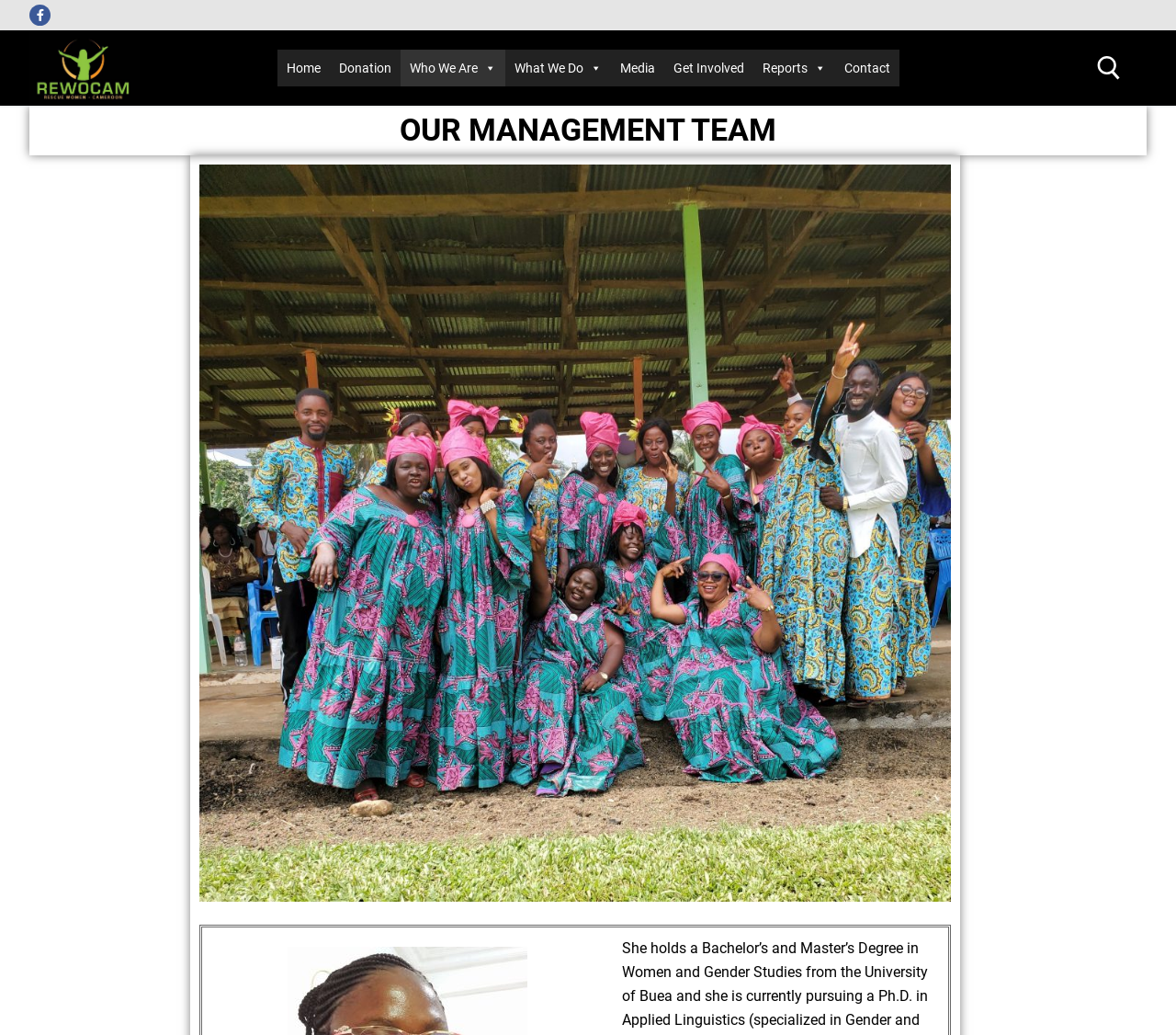Please mark the bounding box coordinates of the area that should be clicked to carry out the instruction: "View Who We Are page".

[0.34, 0.048, 0.429, 0.083]